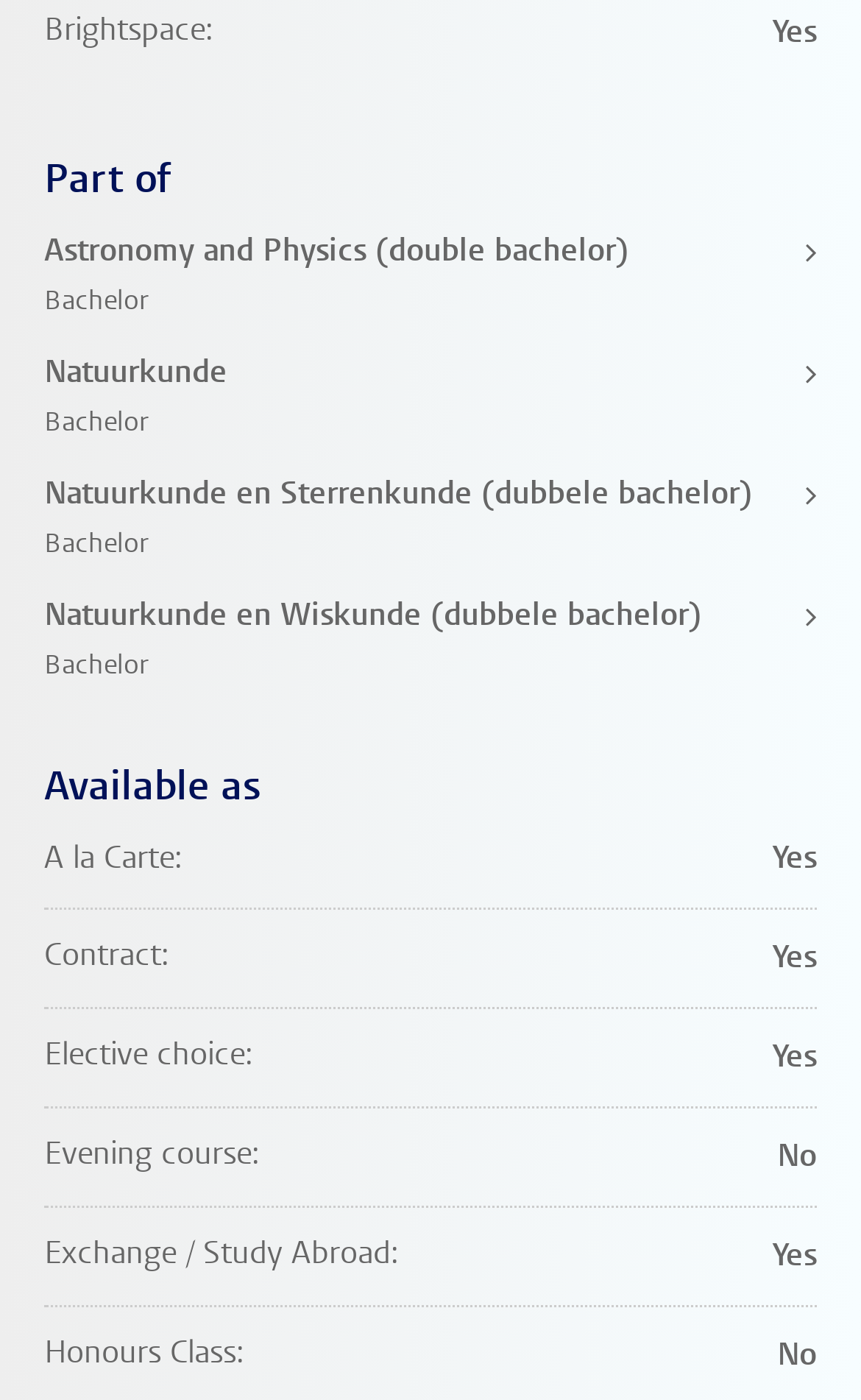What are the available bachelor programs?
Look at the image and answer with only one word or phrase.

Astronomy and Physics, Natuurkunde, etc.